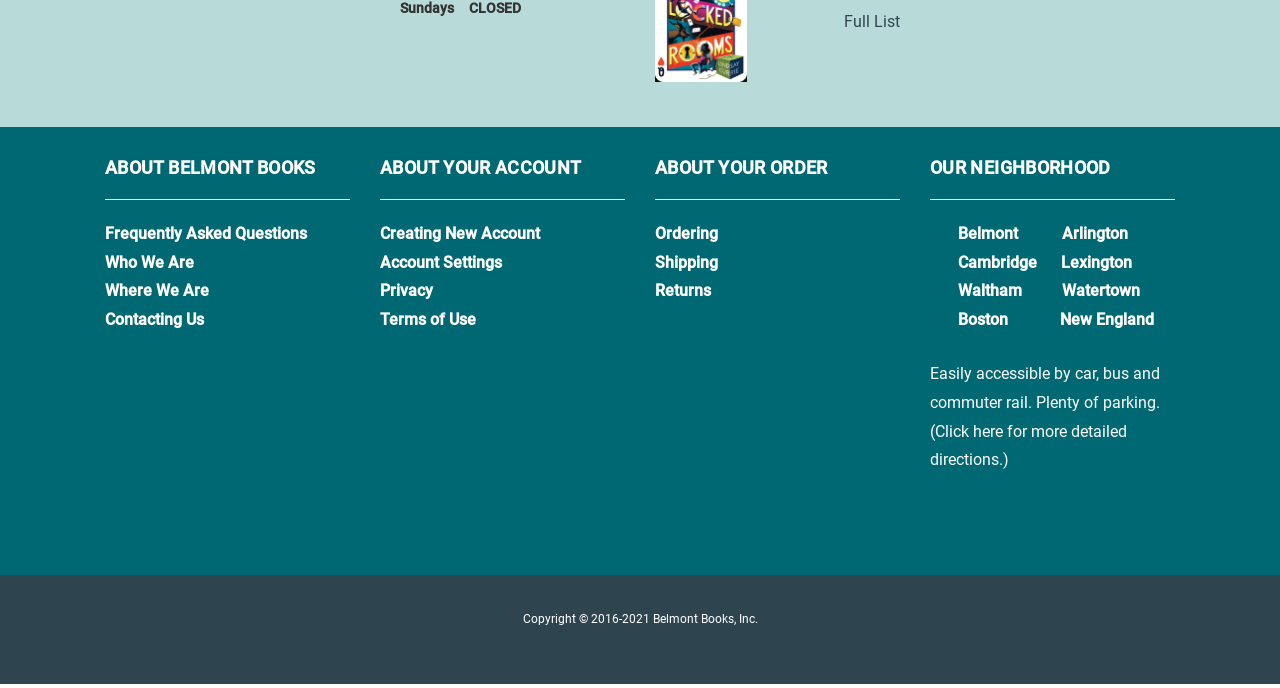Find the bounding box of the element with the following description: "Ordering". The coordinates must be four float numbers between 0 and 1, formatted as [left, top, right, bottom].

[0.512, 0.325, 0.561, 0.353]